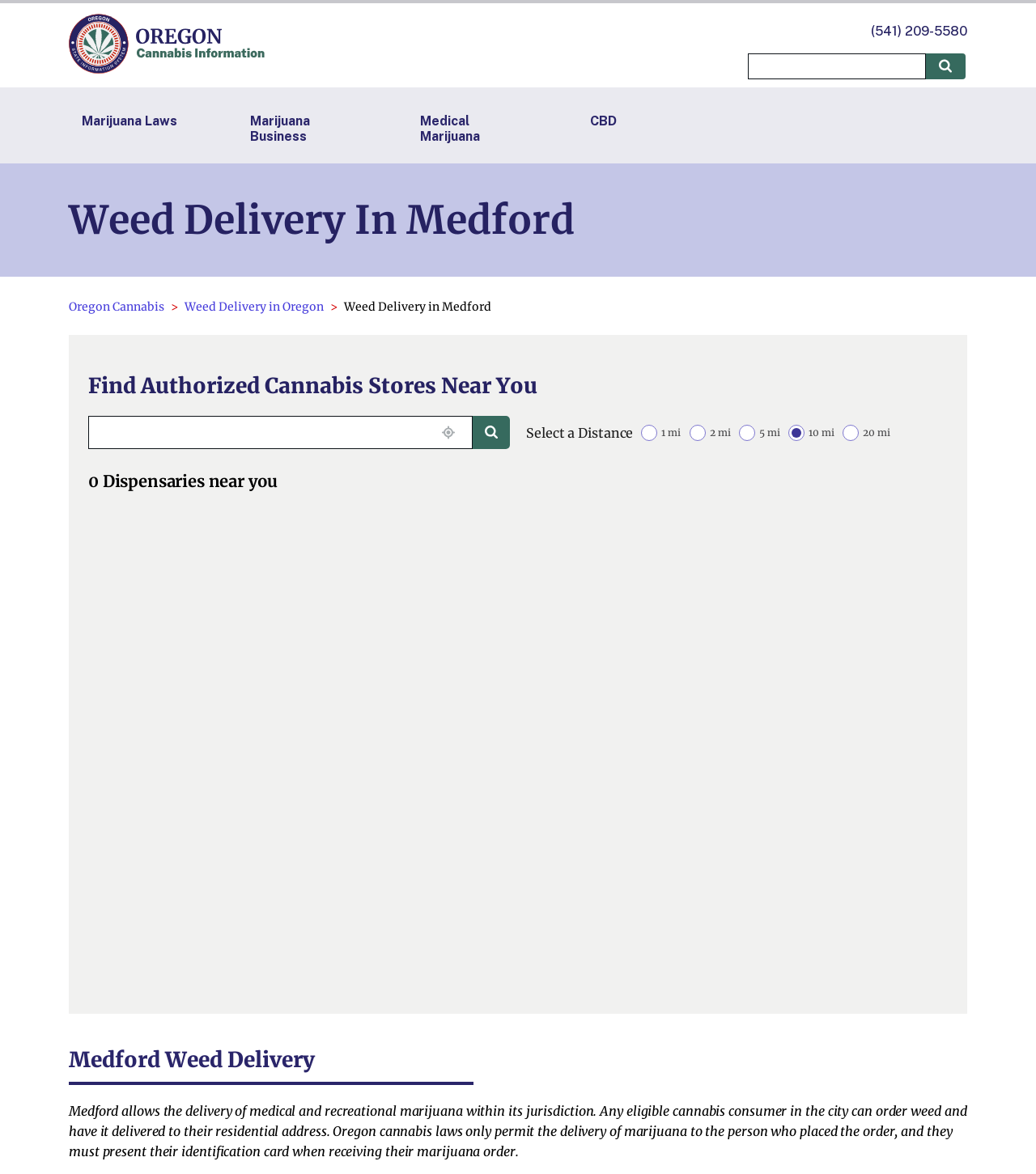Using the webpage screenshot and the element description floorboard gap filler, determine the bounding box coordinates. Specify the coordinates in the format (top-left x, top-left y, bottom-right x, bottom-right y) with values ranging from 0 to 1.

None